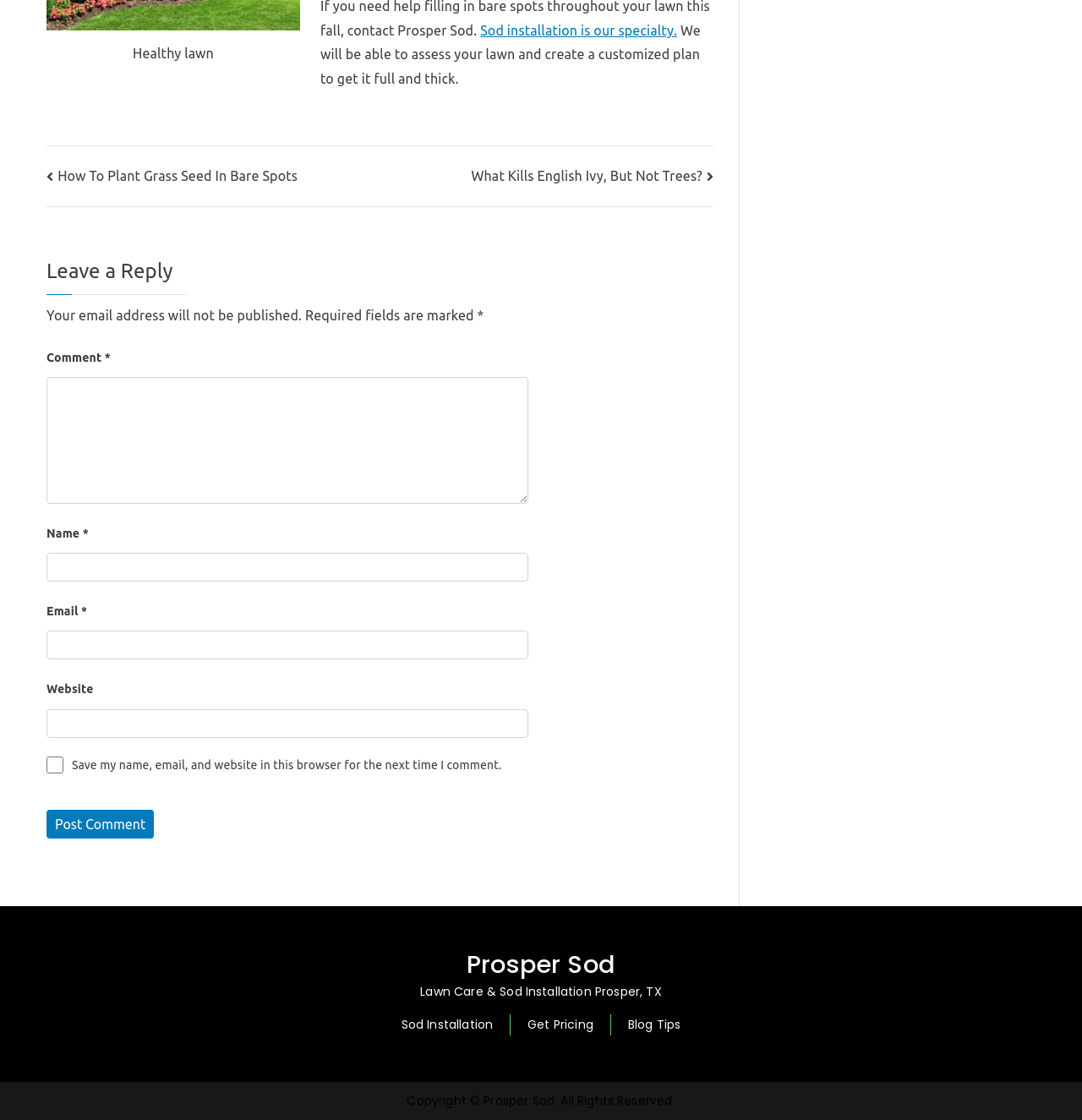What is the location of Prosper Sod?
Provide a thorough and detailed answer to the question.

The webpage mentions 'Lawn Care & Sod Installation Prosper, TX' in the 'Prosper Sod' heading, indicating that Prosper Sod is located in Prosper, Texas.